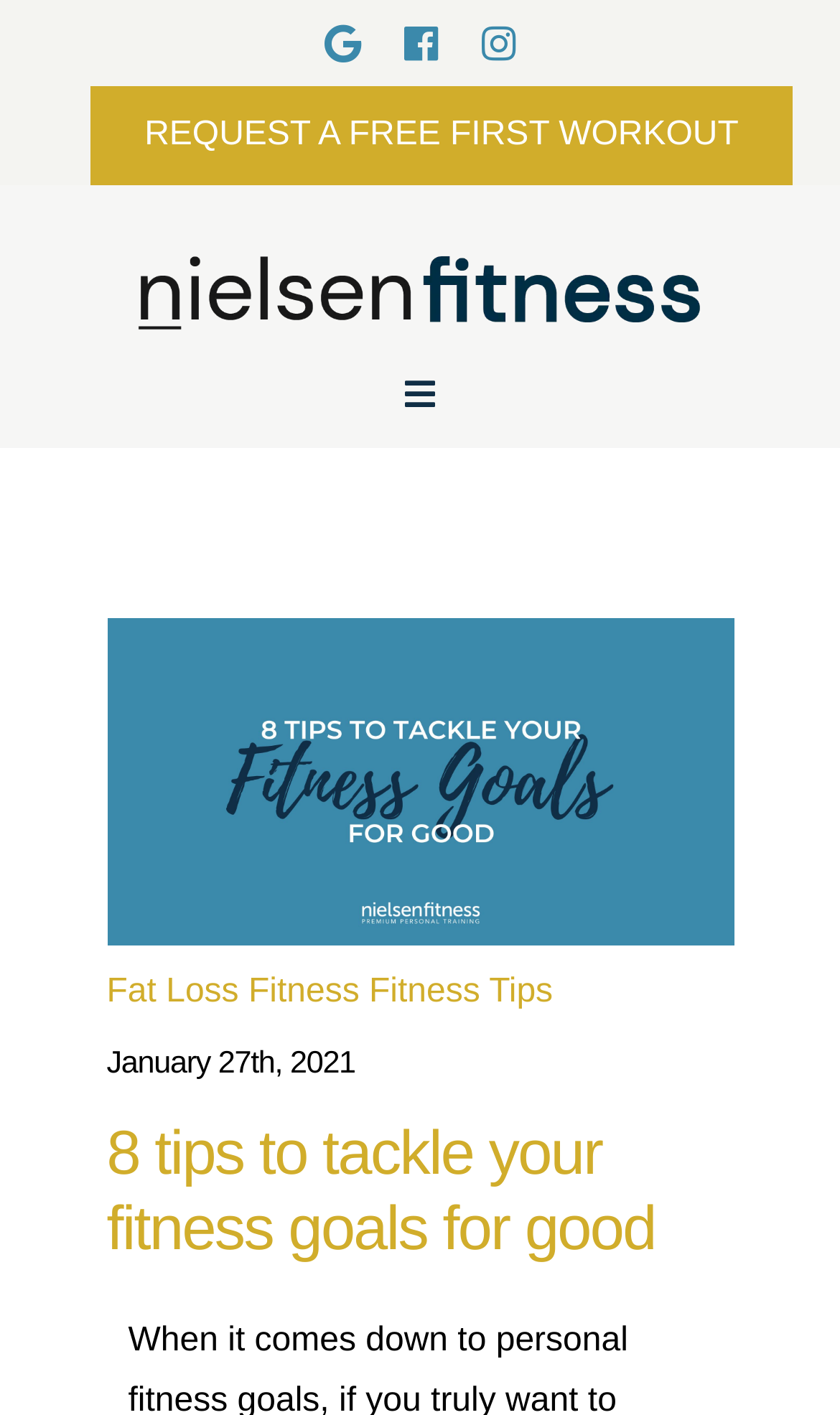How many categories are listed? Please answer the question using a single word or phrase based on the image.

3